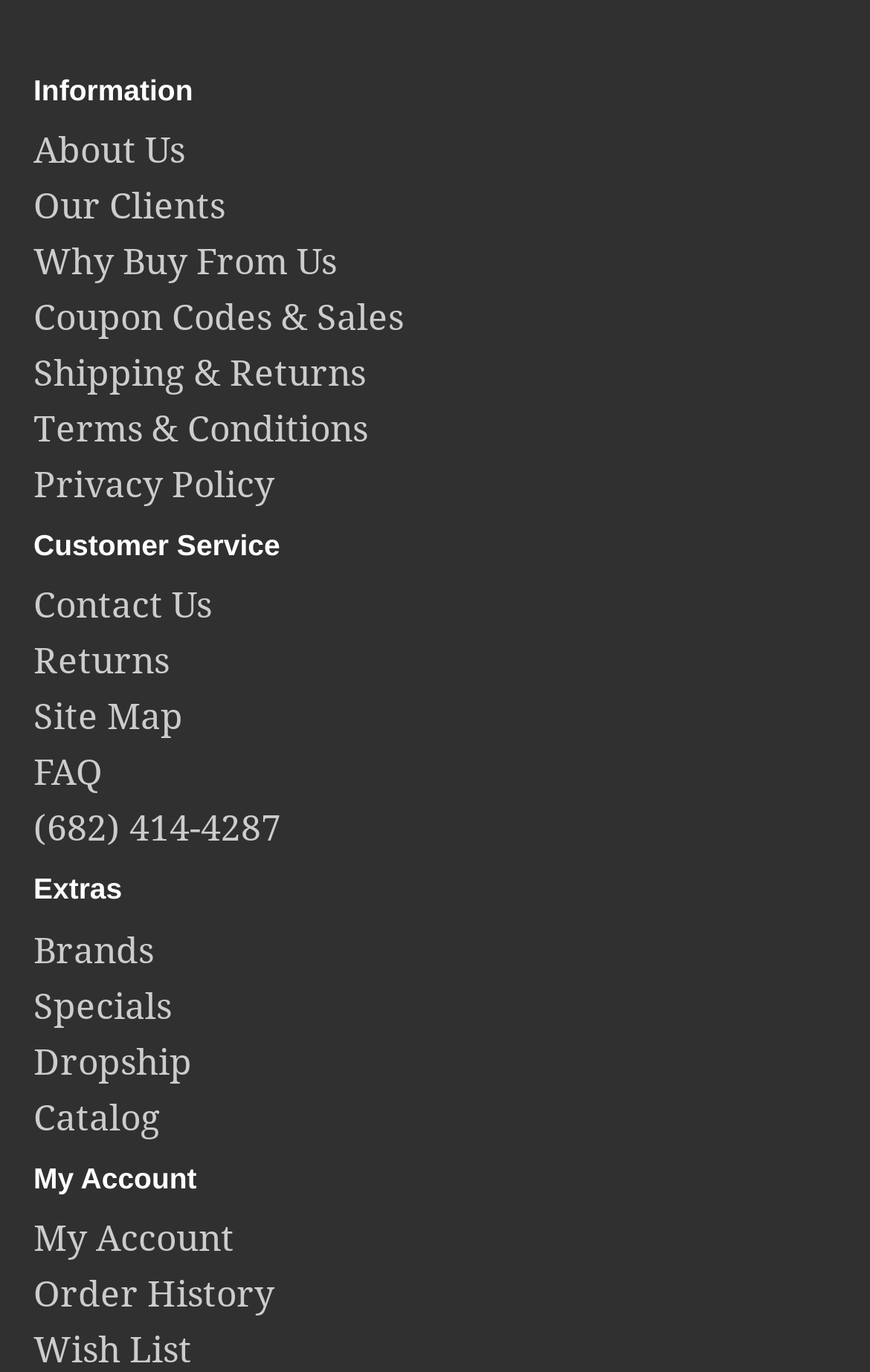Pinpoint the bounding box coordinates of the clickable element to carry out the following instruction: "Access my account."

[0.038, 0.887, 0.269, 0.918]